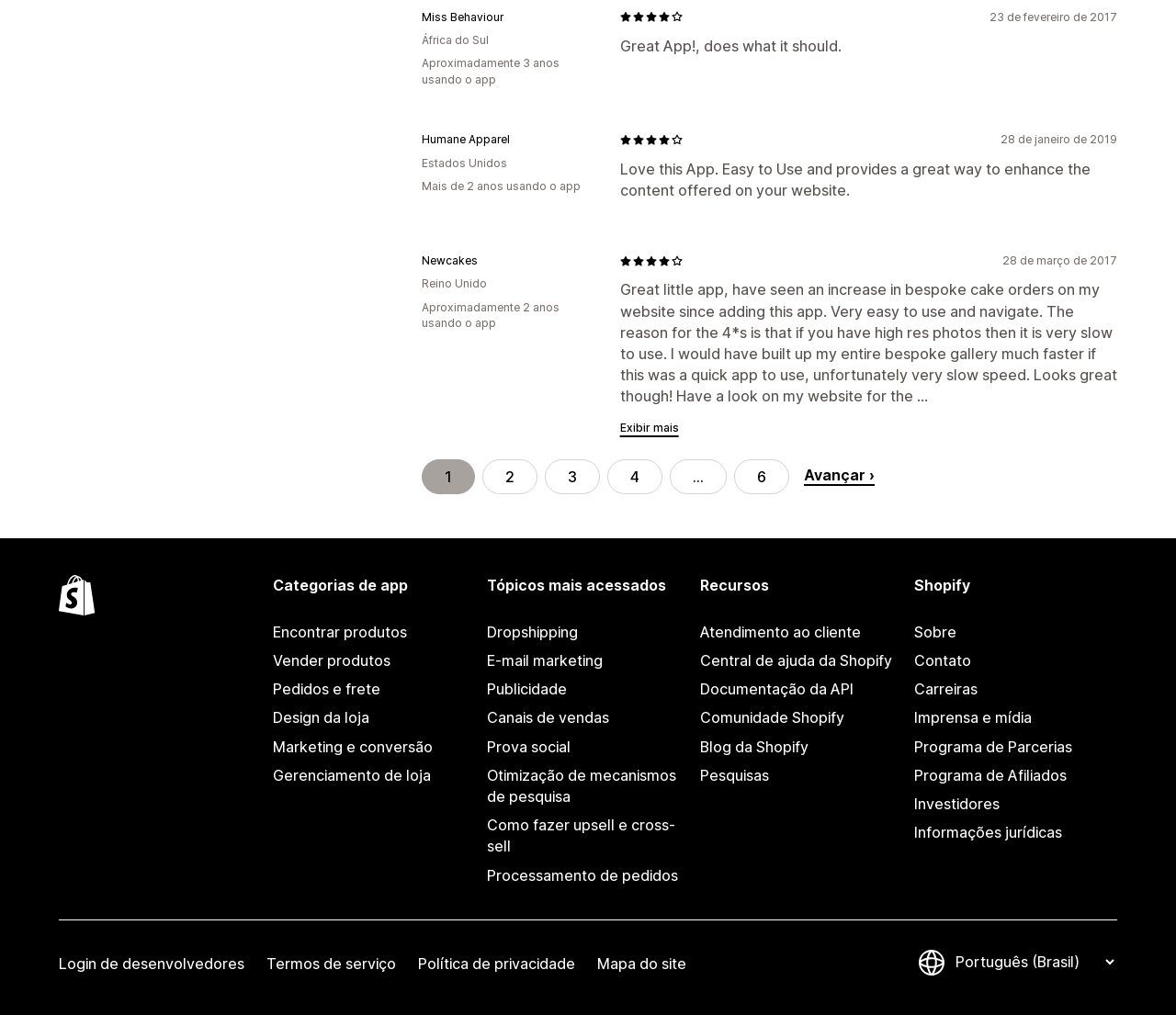Identify the bounding box coordinates of the section to be clicked to complete the task described by the following instruction: "Access page 2". The coordinates should be four float numbers between 0 and 1, formatted as [left, top, right, bottom].

[0.41, 0.452, 0.457, 0.487]